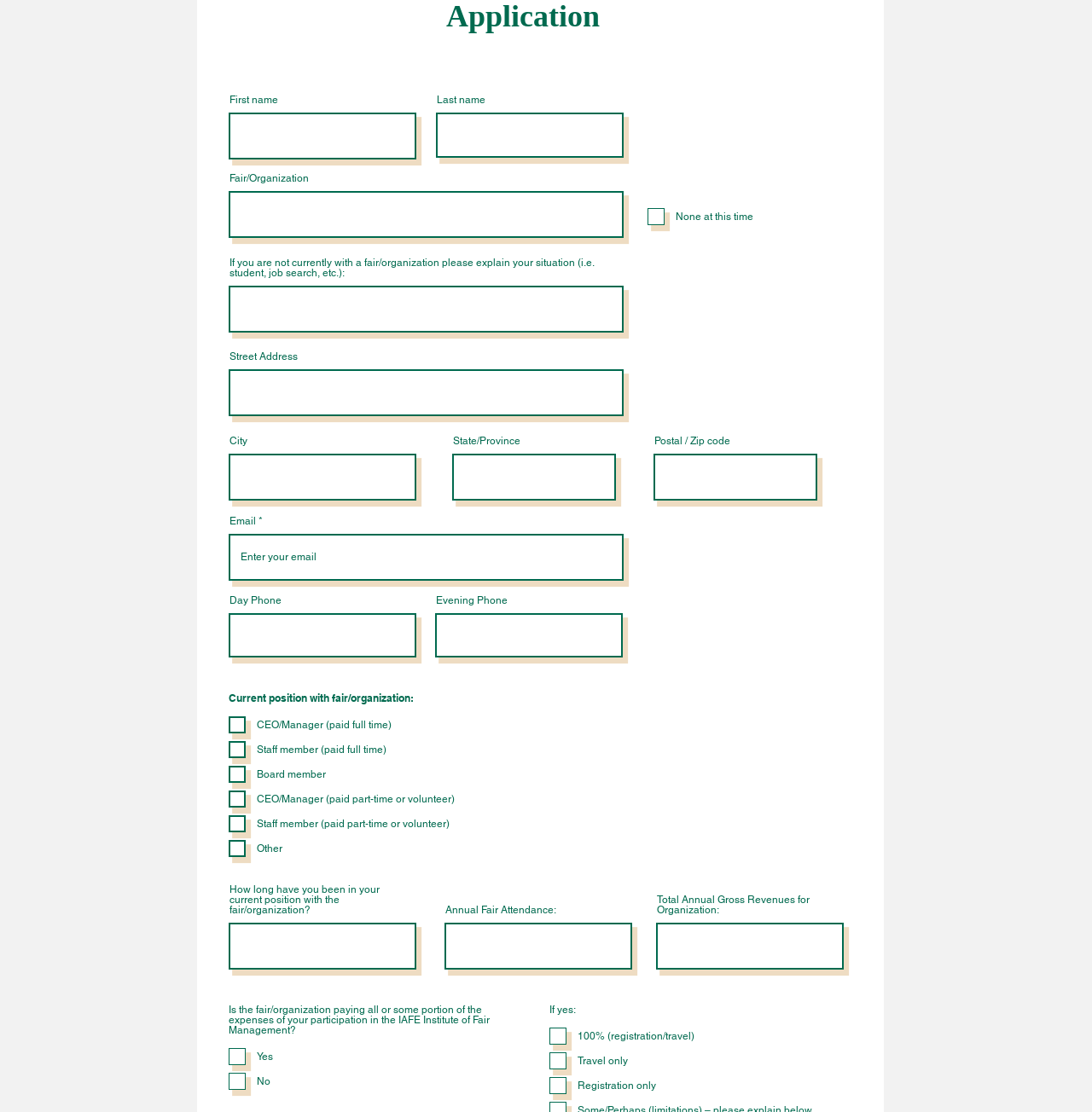How many options are available for 'Current position with fair/organization'?
Kindly give a detailed and elaborate answer to the question.

There are 6 options available for 'Current position with fair/organization' because there are 6 checkboxes within the group 'Current position with fair/organization', each representing a different position.